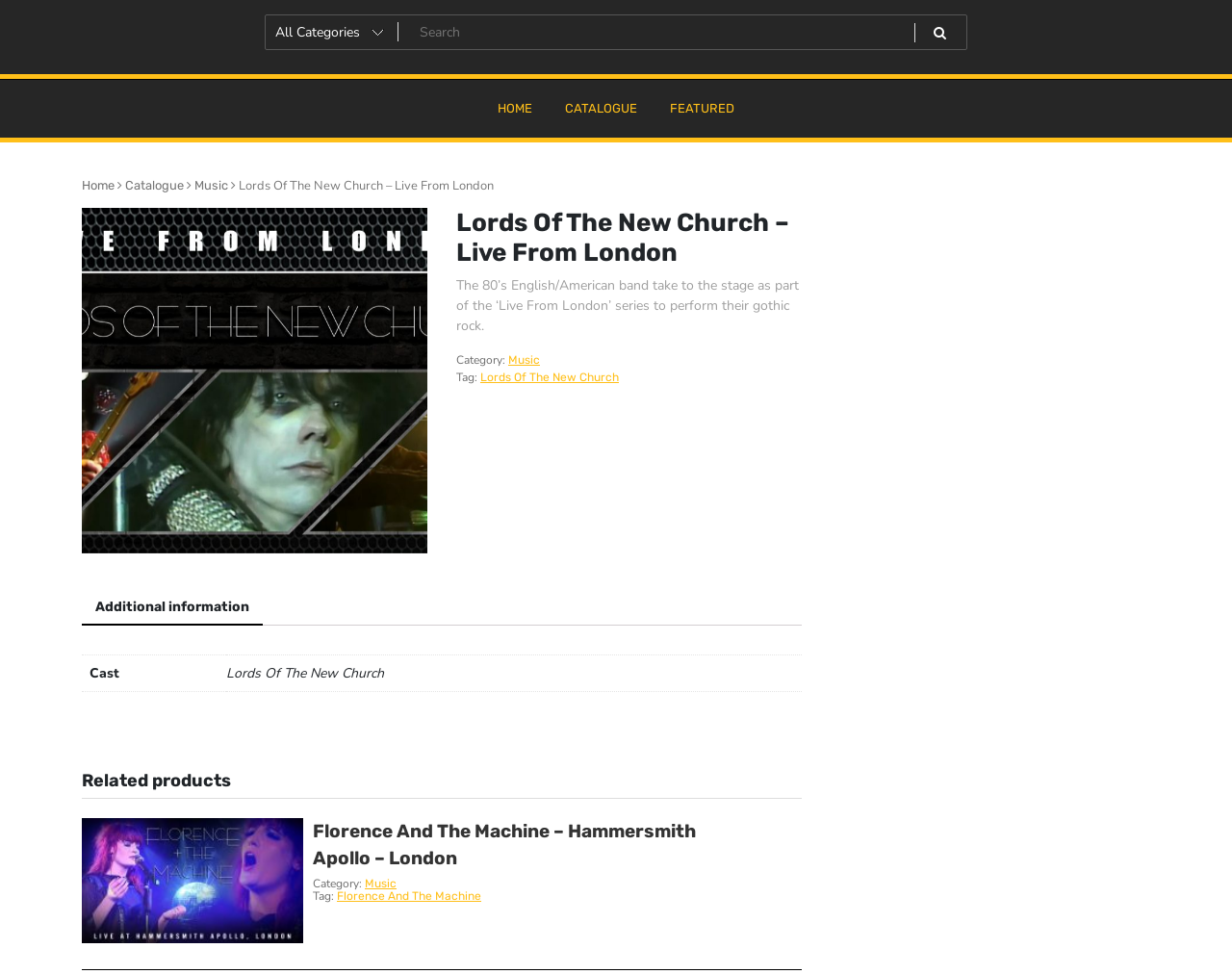Determine the main text heading of the webpage and provide its content.

Lords Of The New Church – Live From London